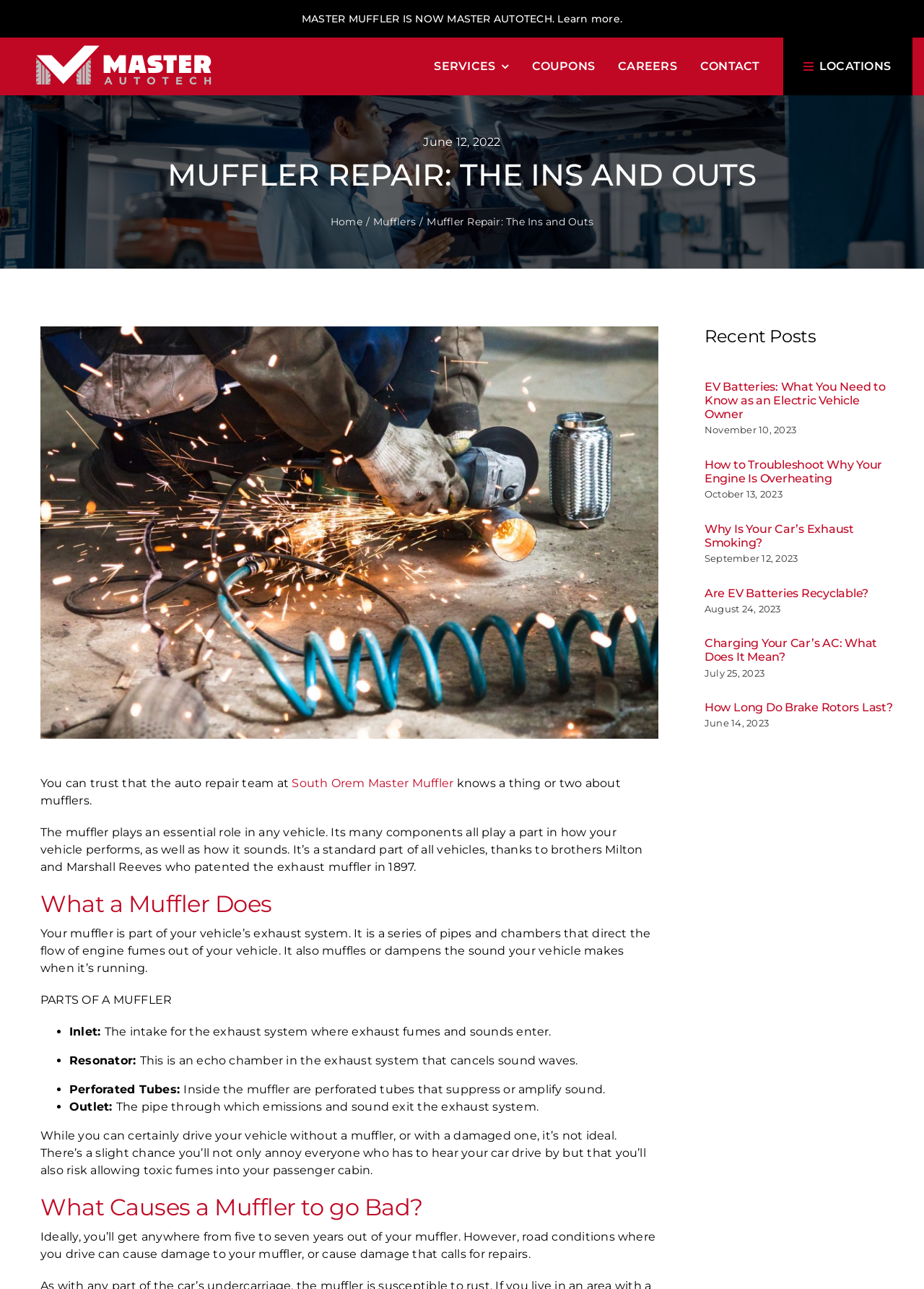Provide a one-word or one-phrase answer to the question:
What is the name of the auto repair team?

South Orem Master Muffler